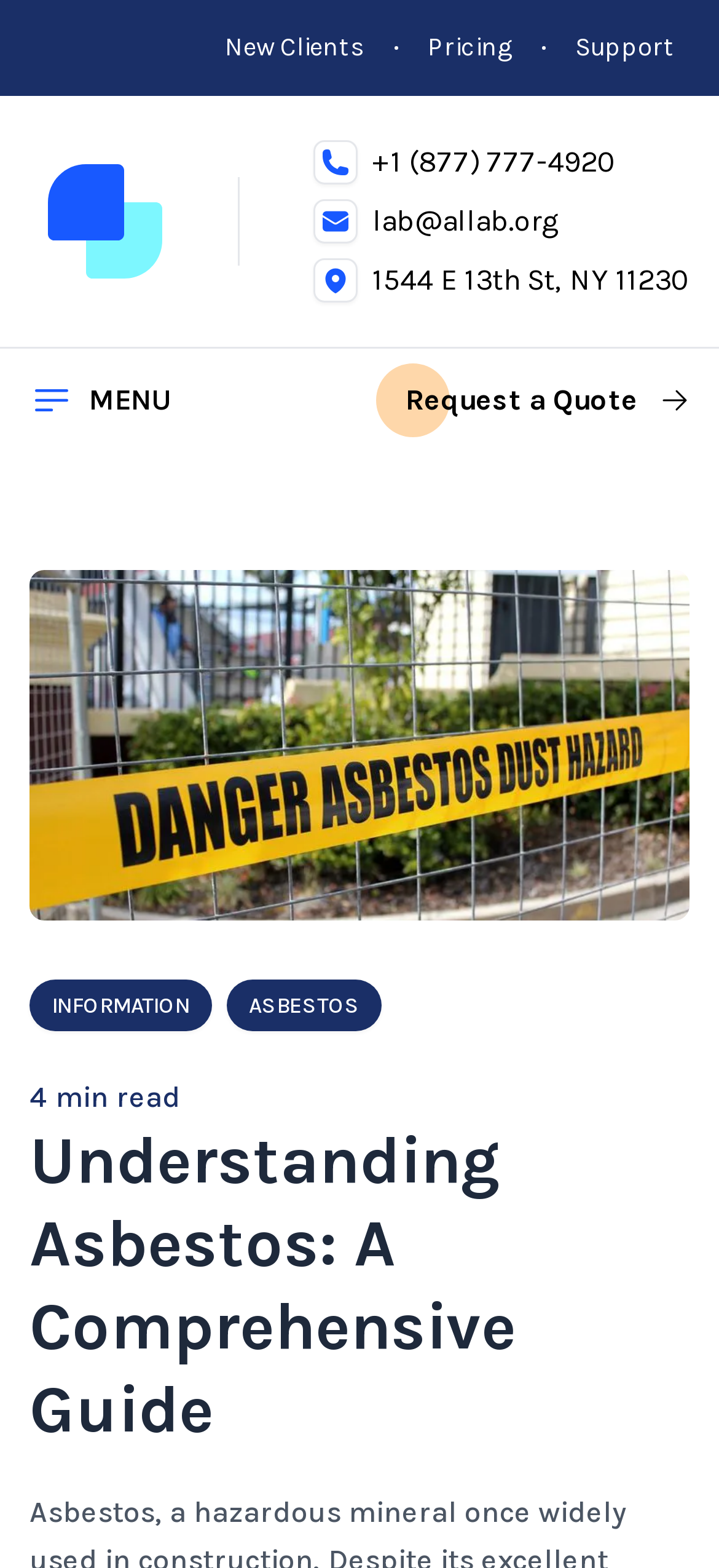Given the element description New Clients, specify the bounding box coordinates of the corresponding UI element in the format (top-left x, top-left y, bottom-right x, bottom-right y). All values must be between 0 and 1.

[0.313, 0.019, 0.508, 0.042]